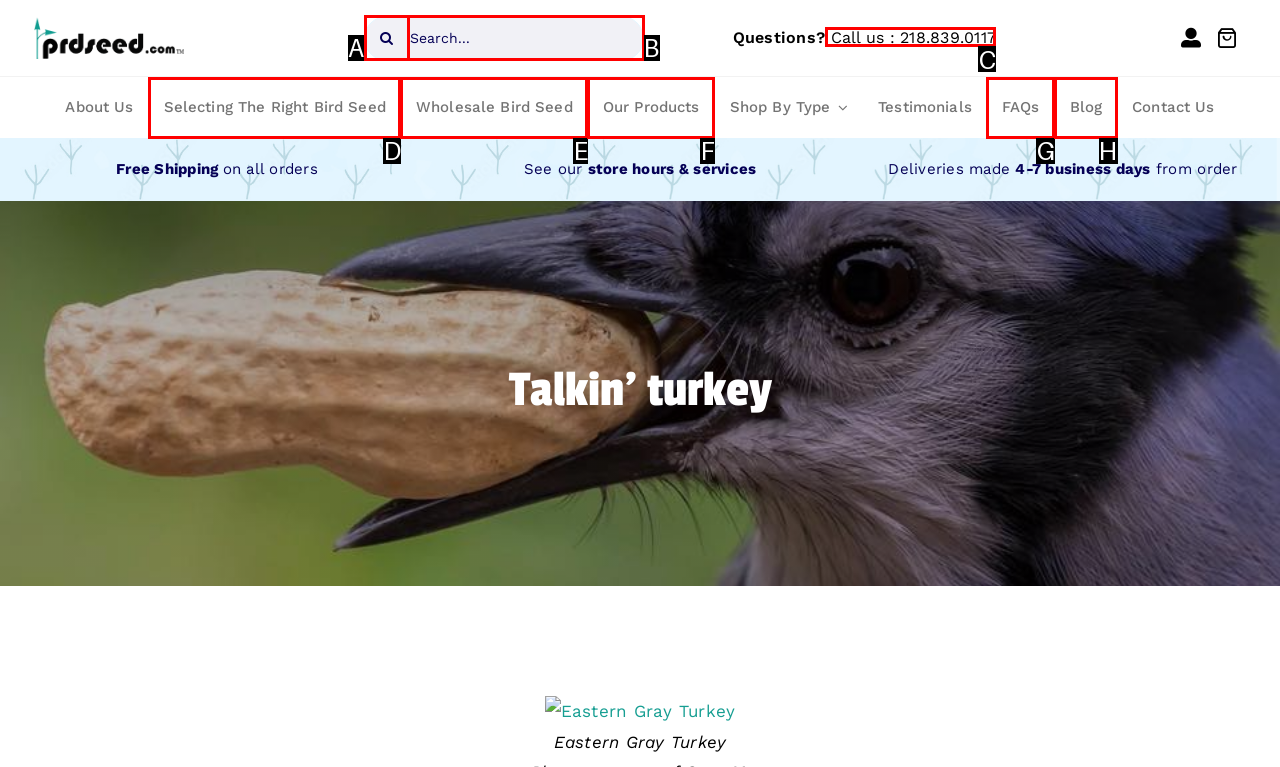Select the letter of the element you need to click to complete this task: Call the customer service
Answer using the letter from the specified choices.

C